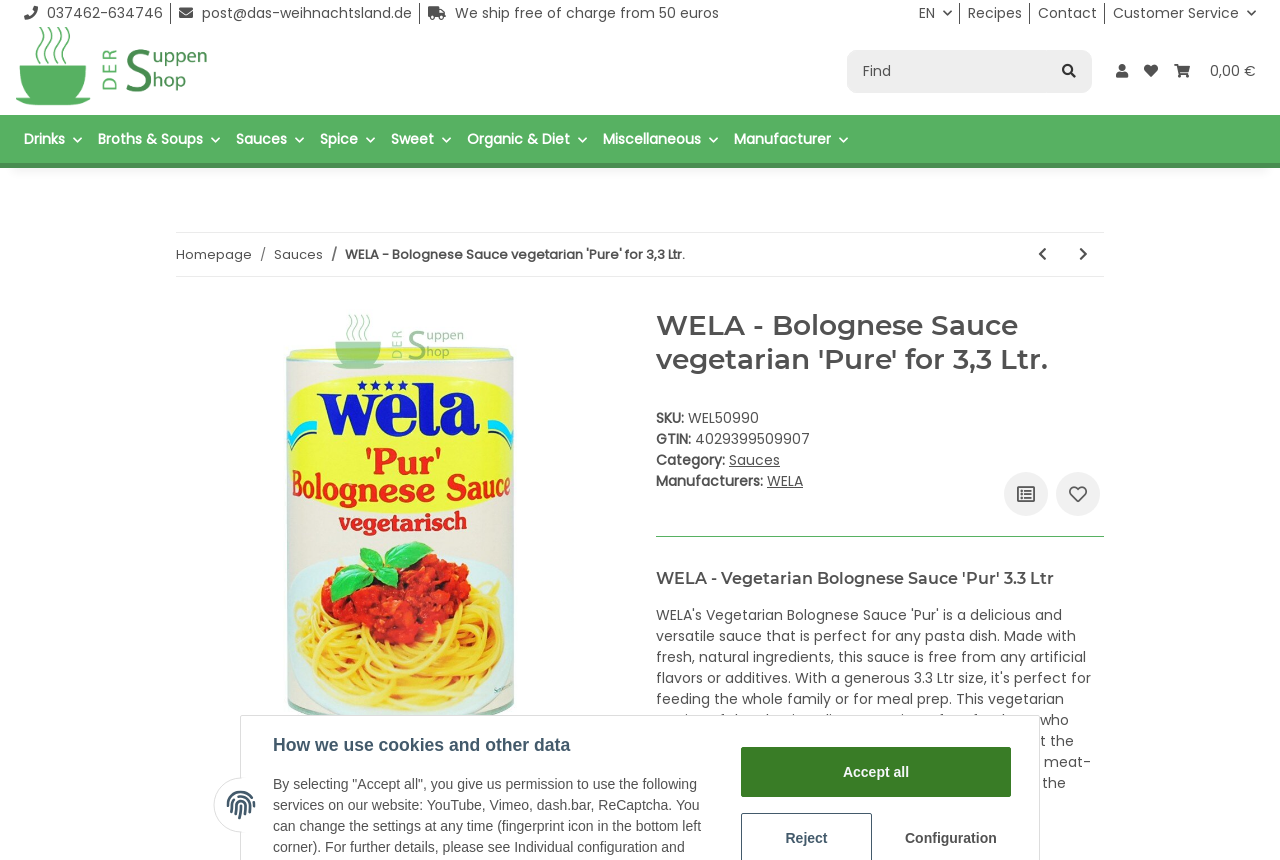What is the customer service number?
Please elaborate on the answer to the question with detailed information.

I found the customer service number by looking at the top section of the webpage, where it says 'Customer Service' followed by the phone number '037462-634746'.